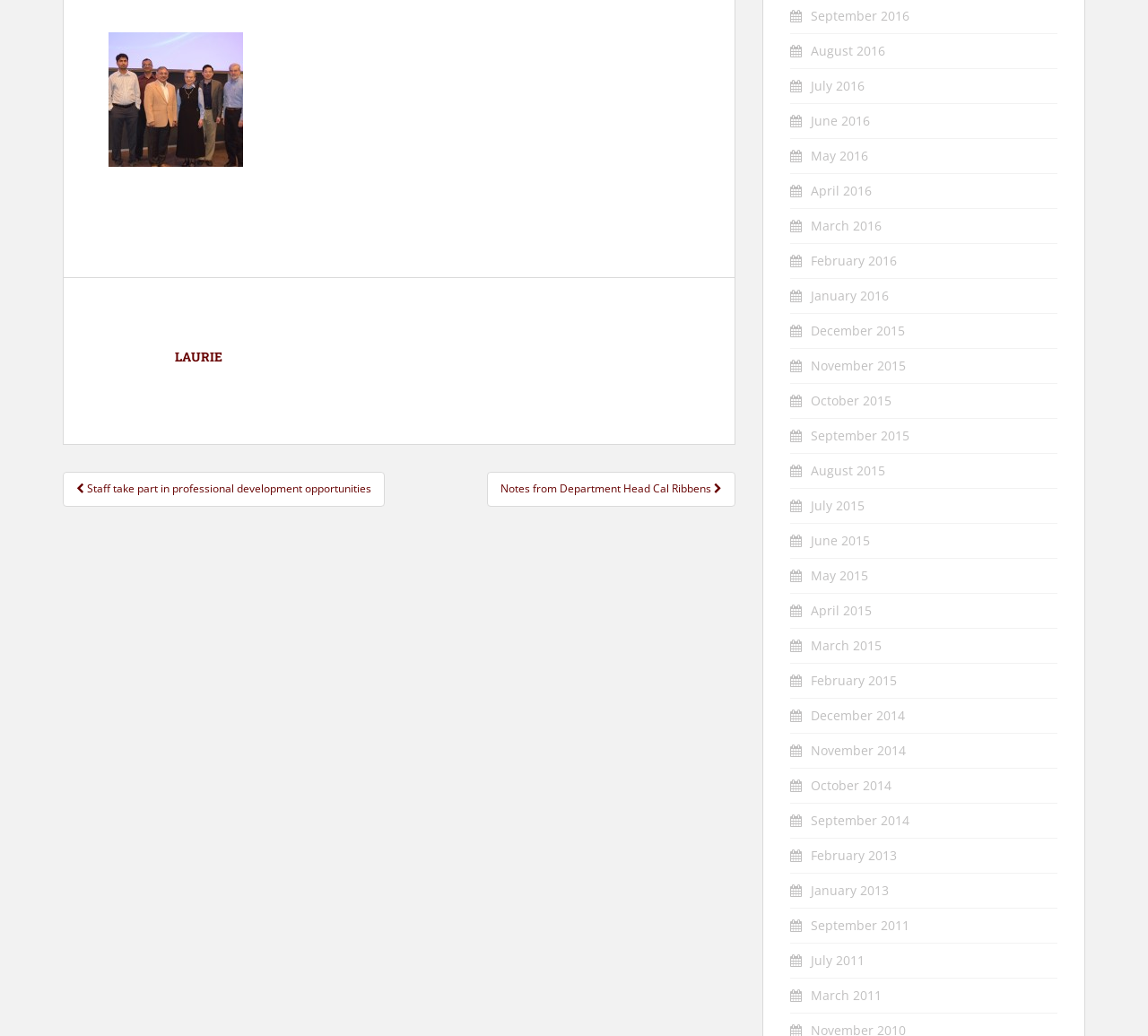Highlight the bounding box coordinates of the element that should be clicked to carry out the following instruction: "View Laurie's page". The coordinates must be given as four float numbers ranging from 0 to 1, i.e., [left, top, right, bottom].

[0.152, 0.336, 0.194, 0.352]